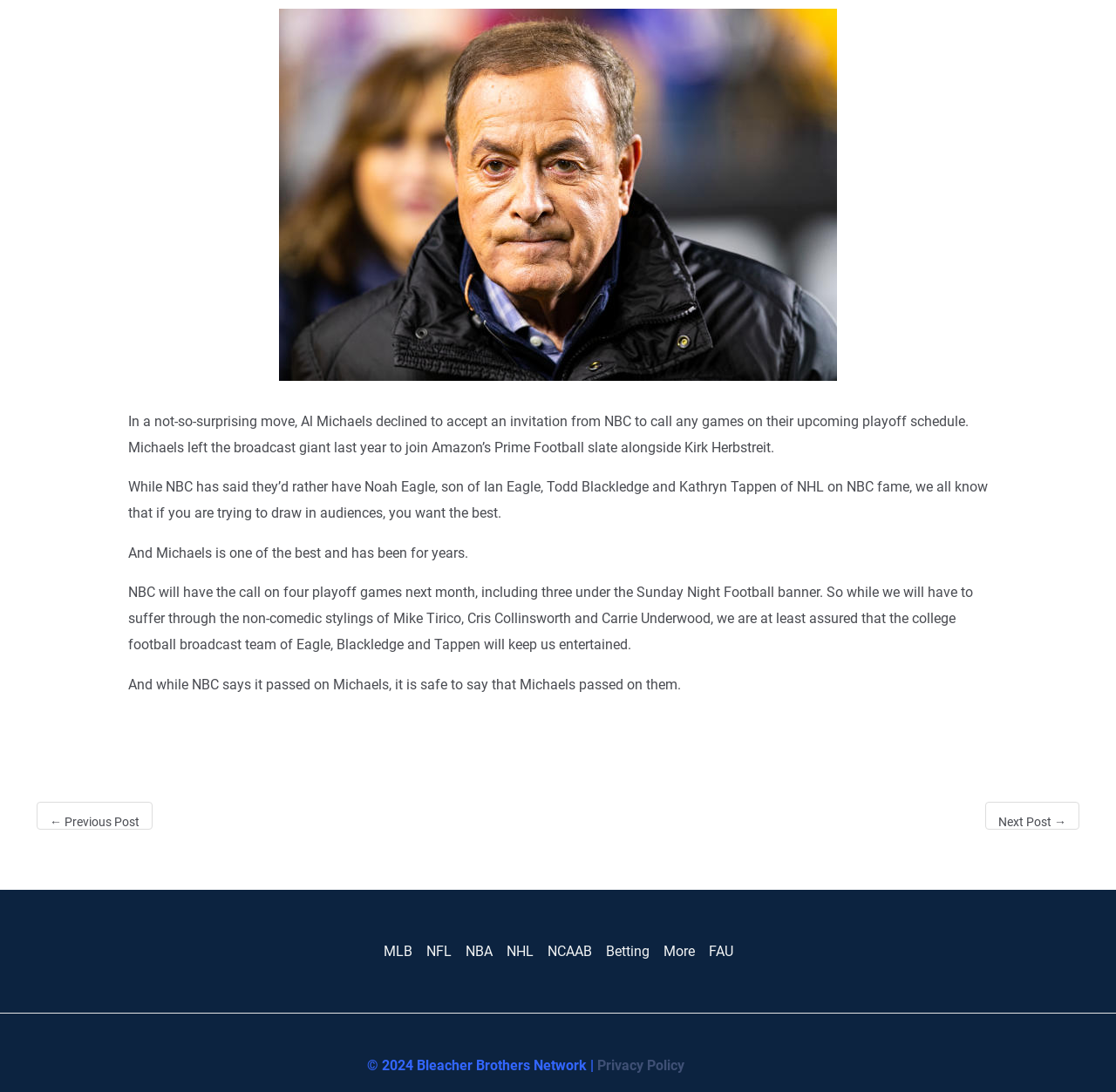Carefully observe the image and respond to the question with a detailed answer:
What is the topic of the article?

The topic of the article is Al Michaels, a sports broadcaster, as indicated by the text in the StaticText elements, which mentions his name and his decision to decline an invitation from NBC to call playoff games.